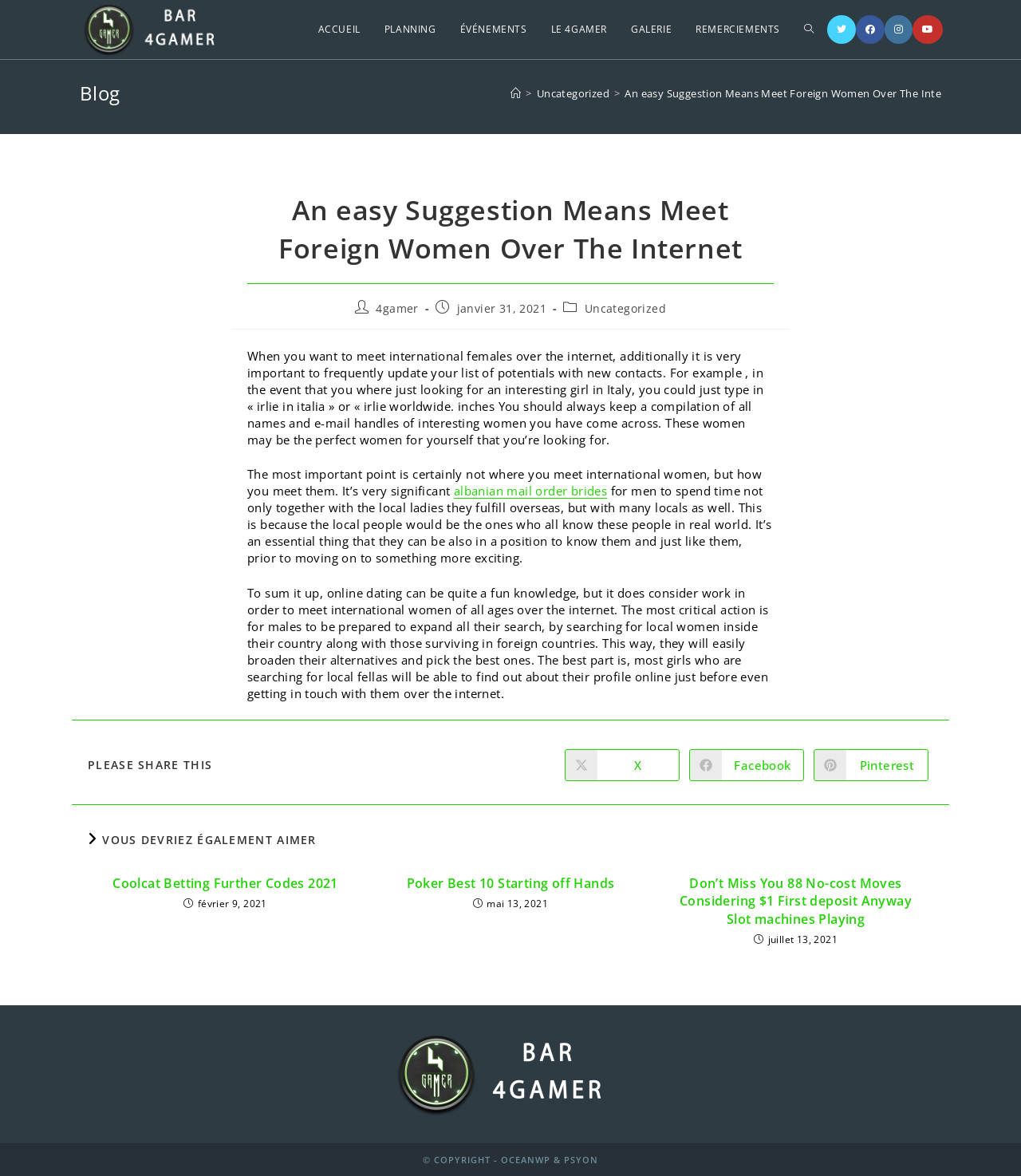What is the category of the blog post?
Please provide a comprehensive answer based on the contents of the image.

I found a navigation section with a link 'Uncategorized' under the 'Fil d'Ariane' section, which suggests that the blog post belongs to the 'Uncategorized' category.